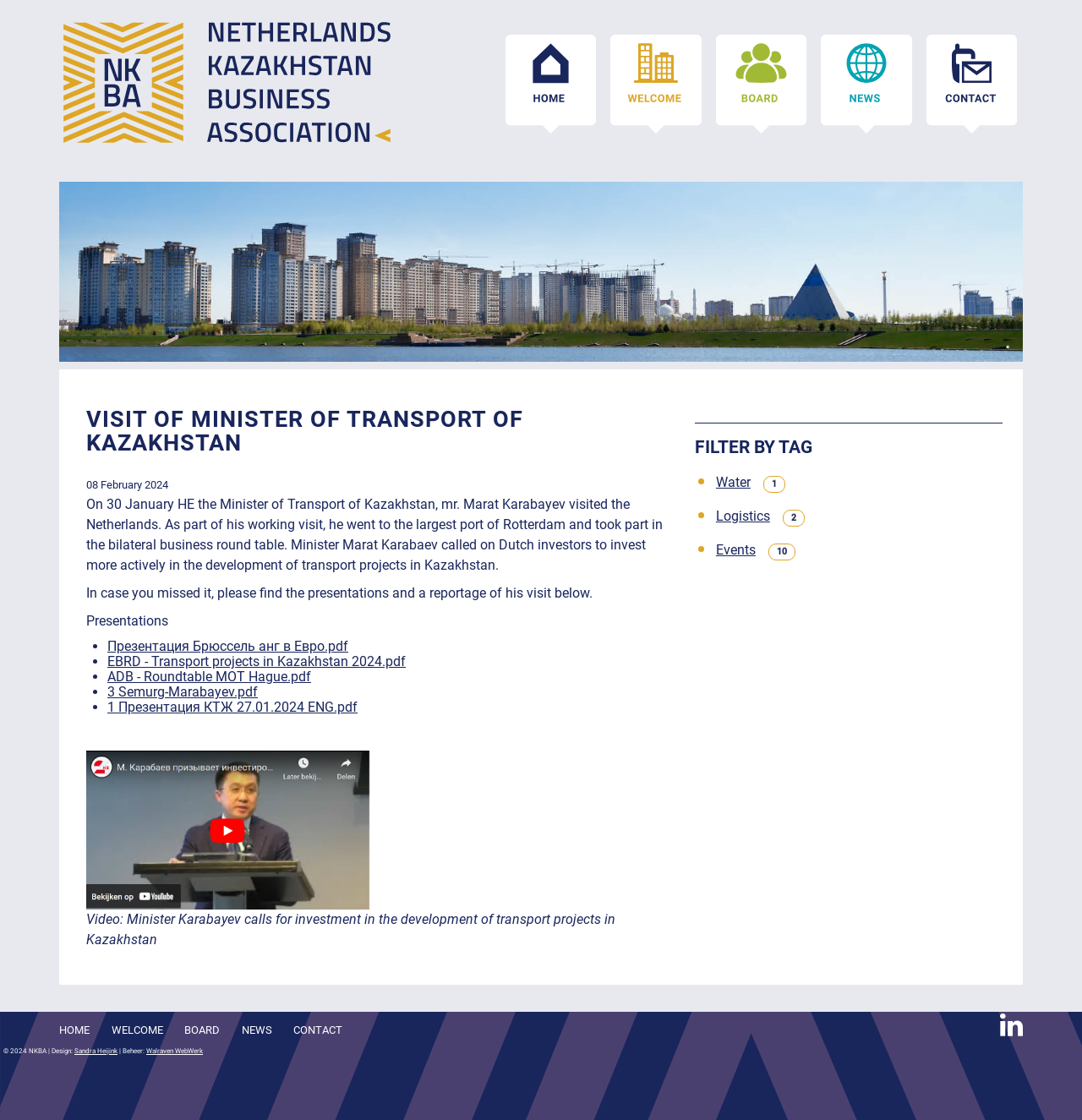What is the name of the port visited by the minister?
Based on the screenshot, provide your answer in one word or phrase.

Rotterdam